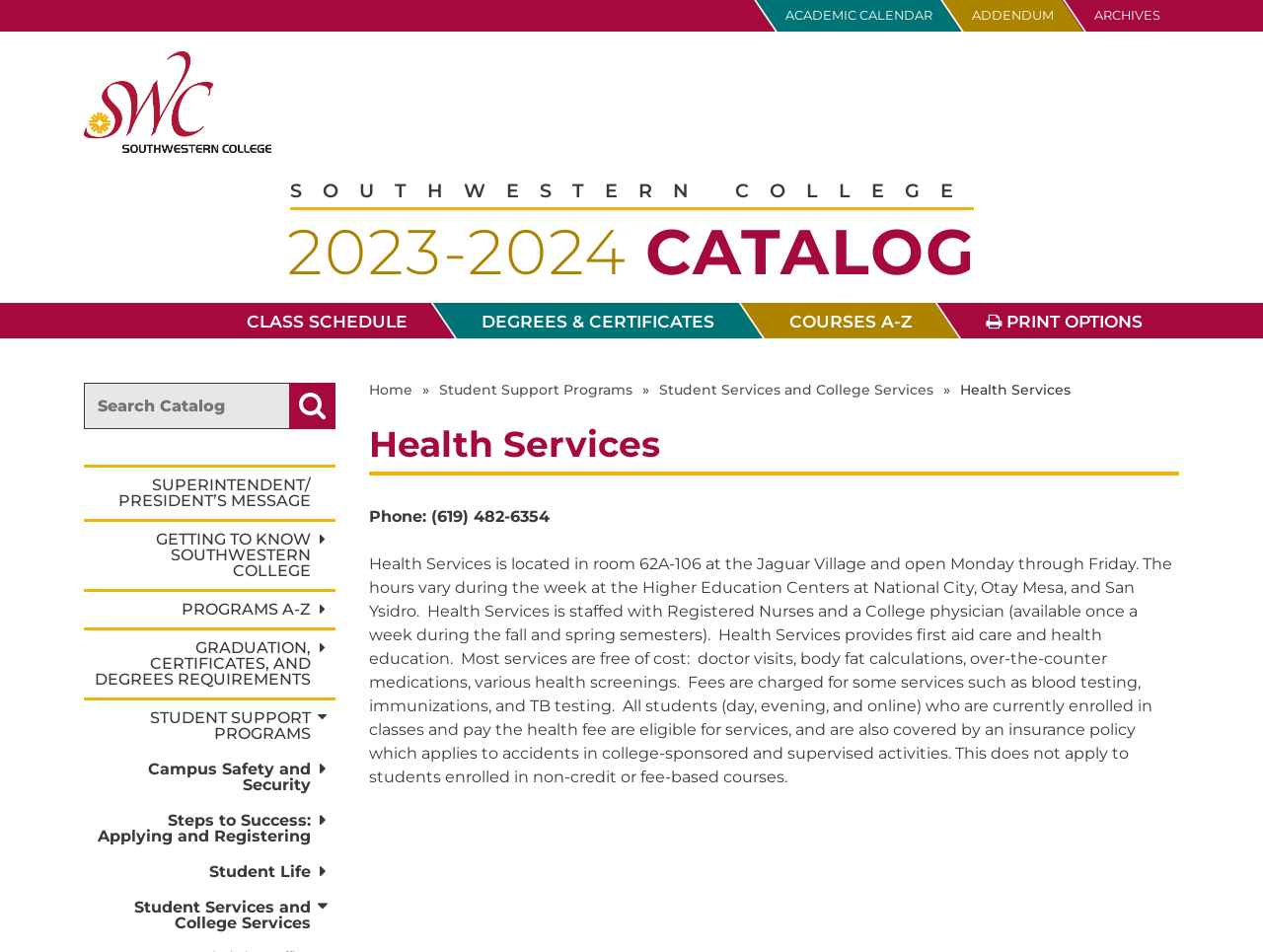Summarize the webpage in an elaborate manner.

The webpage is about Health Services at SouthWestern College. At the top, there are three links: "ACADEMIC CALENDAR", "ADDENDUM", and "ARCHIVES". Below these links, there is a logo of SouthWestern College, which is an image with a link to the college's homepage.

The main content of the page is divided into two sections. On the left, there is a navigation menu with links to various college resources, including "CLASS SCHEDULE", "DEGREES & CERTIFICATES", "COURSES A-Z", and "PRINT OPTIONS". Below this menu, there is a search bar with a "Search catalog" label and a "Submit search" button.

On the right, there is a section with a heading "SOUTHWESTERN COLLEGE 2023-2024 CATALOG". Below this heading, there are several links to different sections of the catalog, including "SUPERINTENDENT/PRESIDENT’S MESSAGE", "GETTING TO KNOW SOUTHWESTERN COLLEGE", "PROGRAMS A-Z", and others.

In the middle of the page, there is a section with a heading "Health Services". This section provides information about the health services offered by the college, including phone numbers, location, and hours of operation. The text also describes the services provided, including first aid care, health education, and various health screenings, as well as the costs associated with these services.

At the bottom of the page, there is a breadcrumb navigation menu with links to "Home", "Student Support Programs", and "Student Services and College Services".